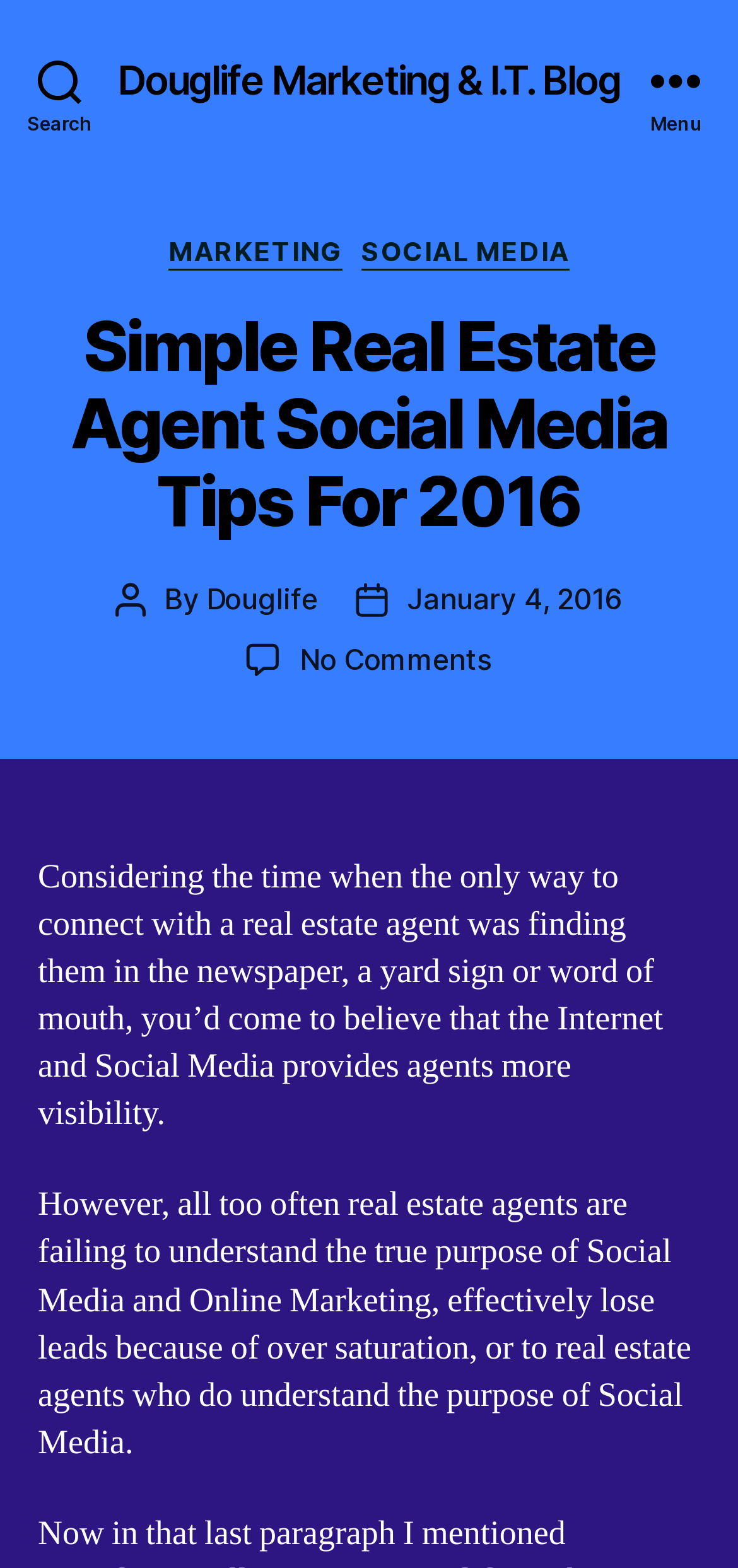For the element described, predict the bounding box coordinates as (top-left x, top-left y, bottom-right x, bottom-right y). All values should be between 0 and 1. Element description: Social Media

[0.489, 0.15, 0.772, 0.172]